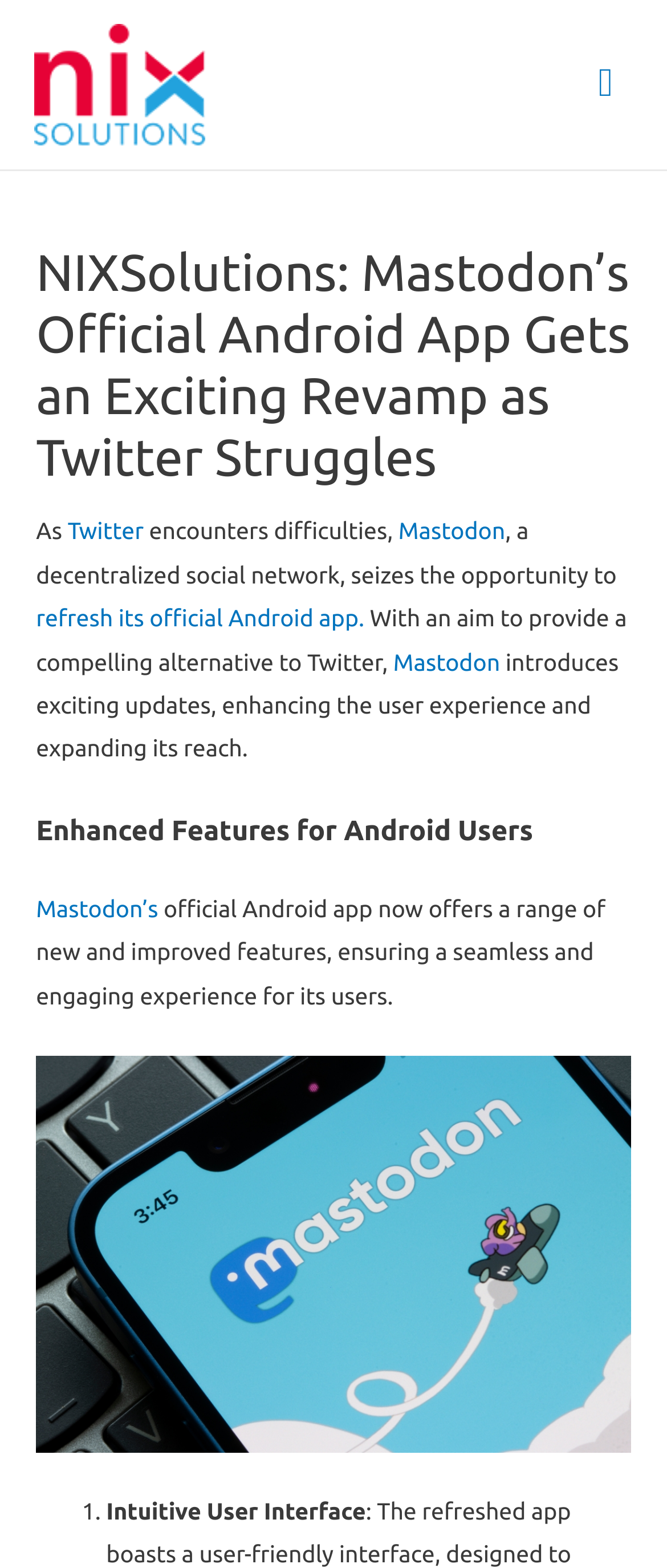For the element described, predict the bounding box coordinates as (top-left x, top-left y, bottom-right x, bottom-right y). All values should be between 0 and 1. Element description: Main Menu

[0.867, 0.027, 0.949, 0.08]